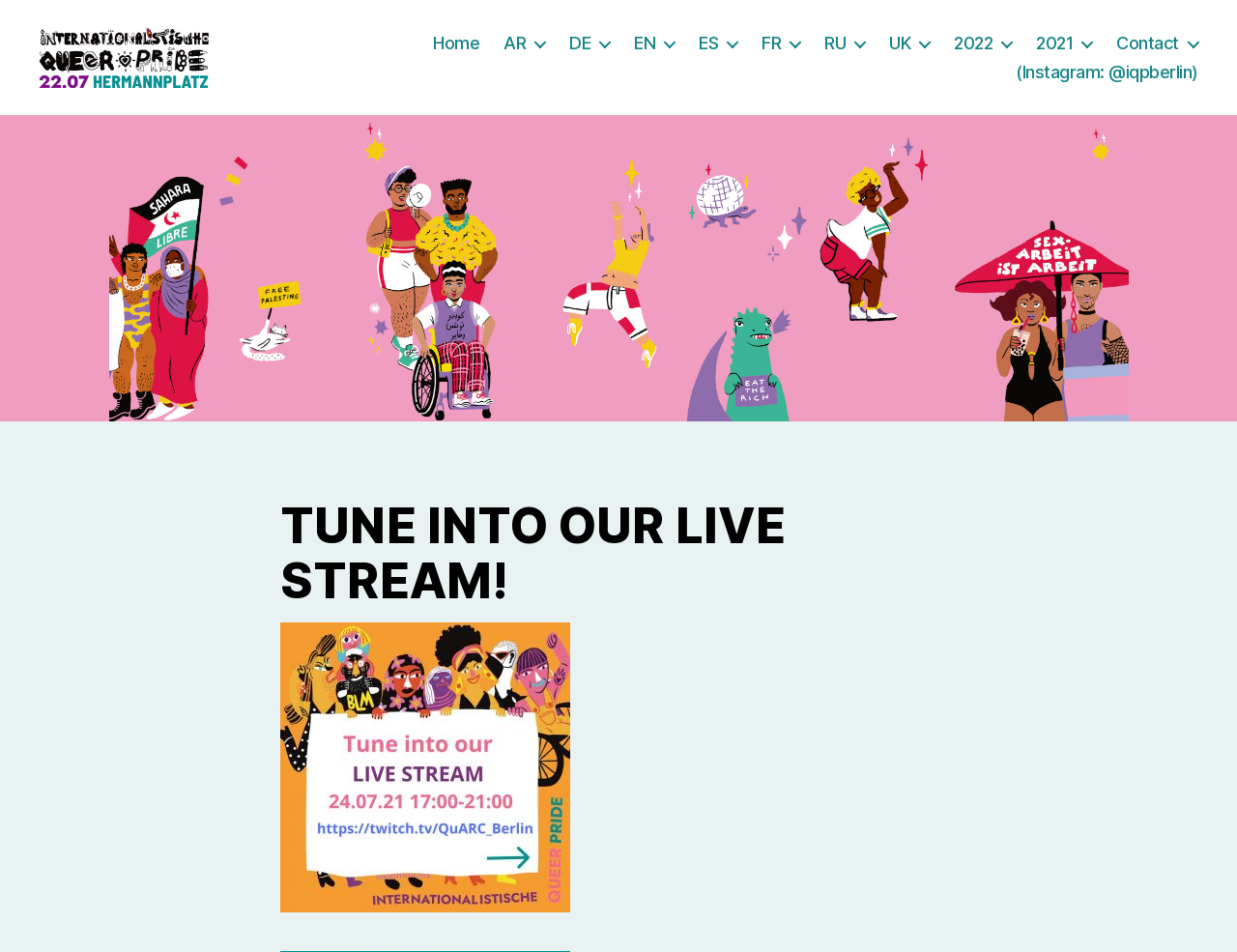Identify and provide the bounding box coordinates of the UI element described: "DE". The coordinates should be formatted as [left, top, right, bottom], with each number being a float between 0 and 1.

[0.46, 0.048, 0.493, 0.07]